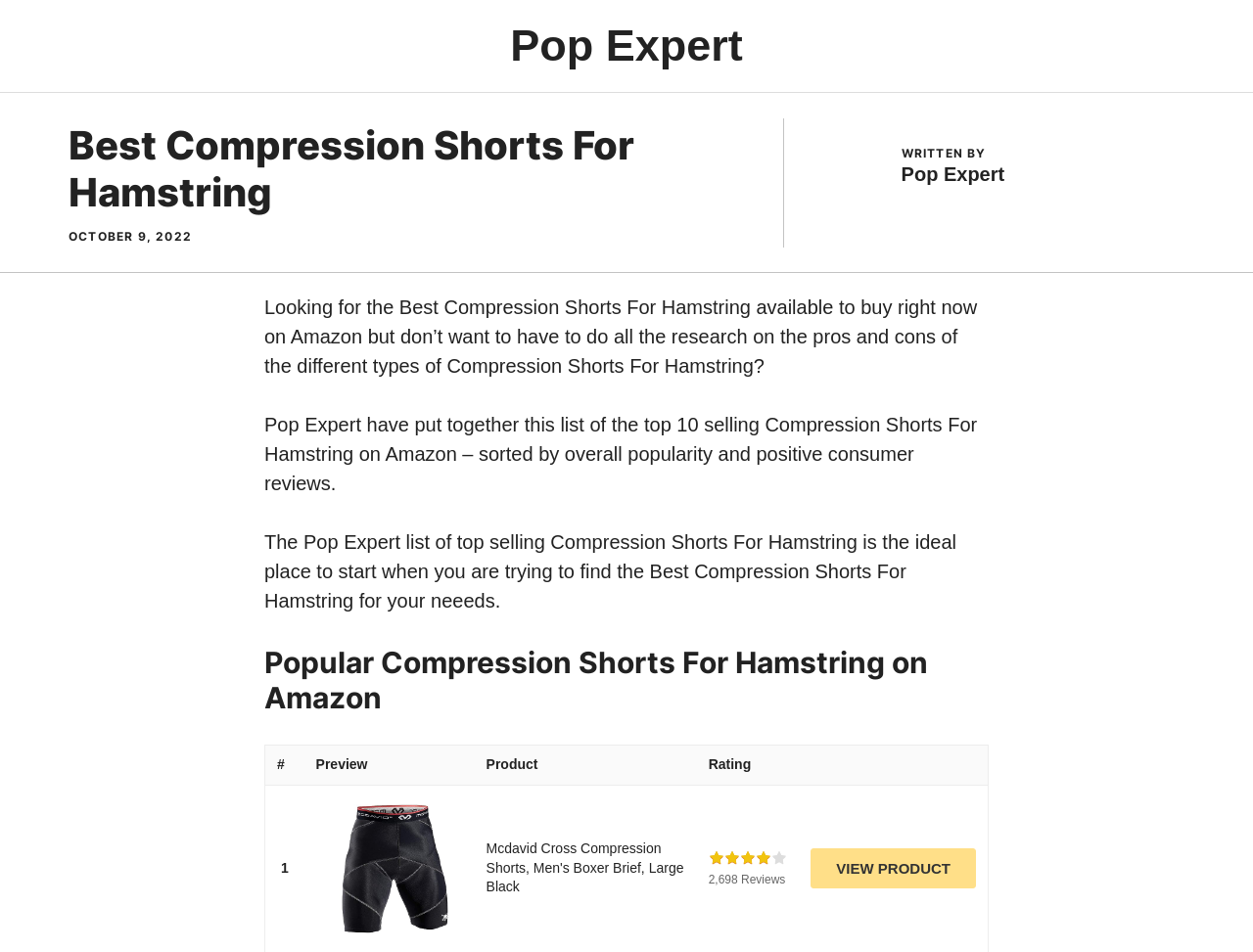Identify the headline of the webpage and generate its text content.

Best Compression Shorts For Hamstring